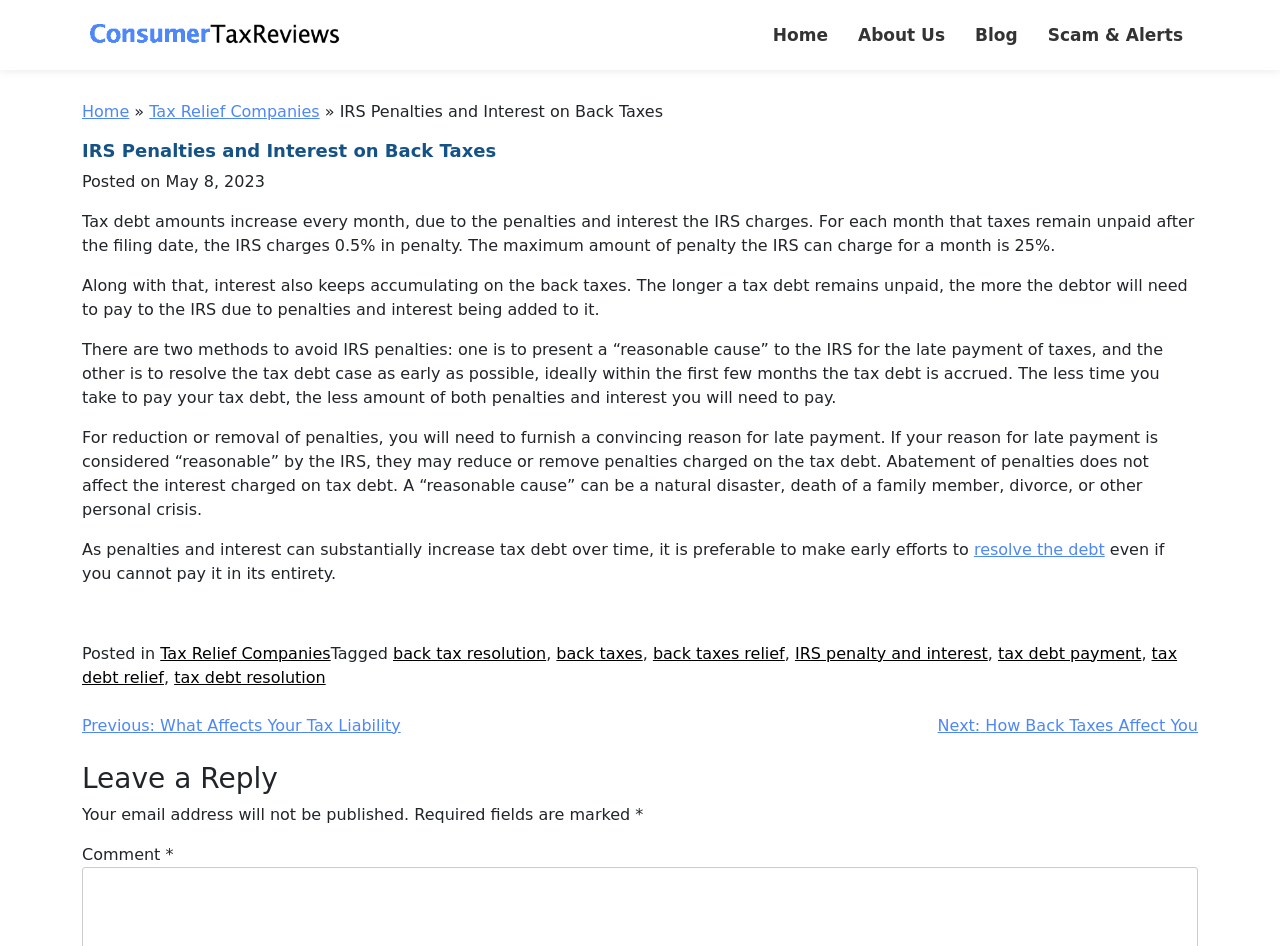Using floating point numbers between 0 and 1, provide the bounding box coordinates in the format (top-left x, top-left y, bottom-right x, bottom-right y). Locate the UI element described here: About Us

[0.659, 0.0, 0.75, 0.074]